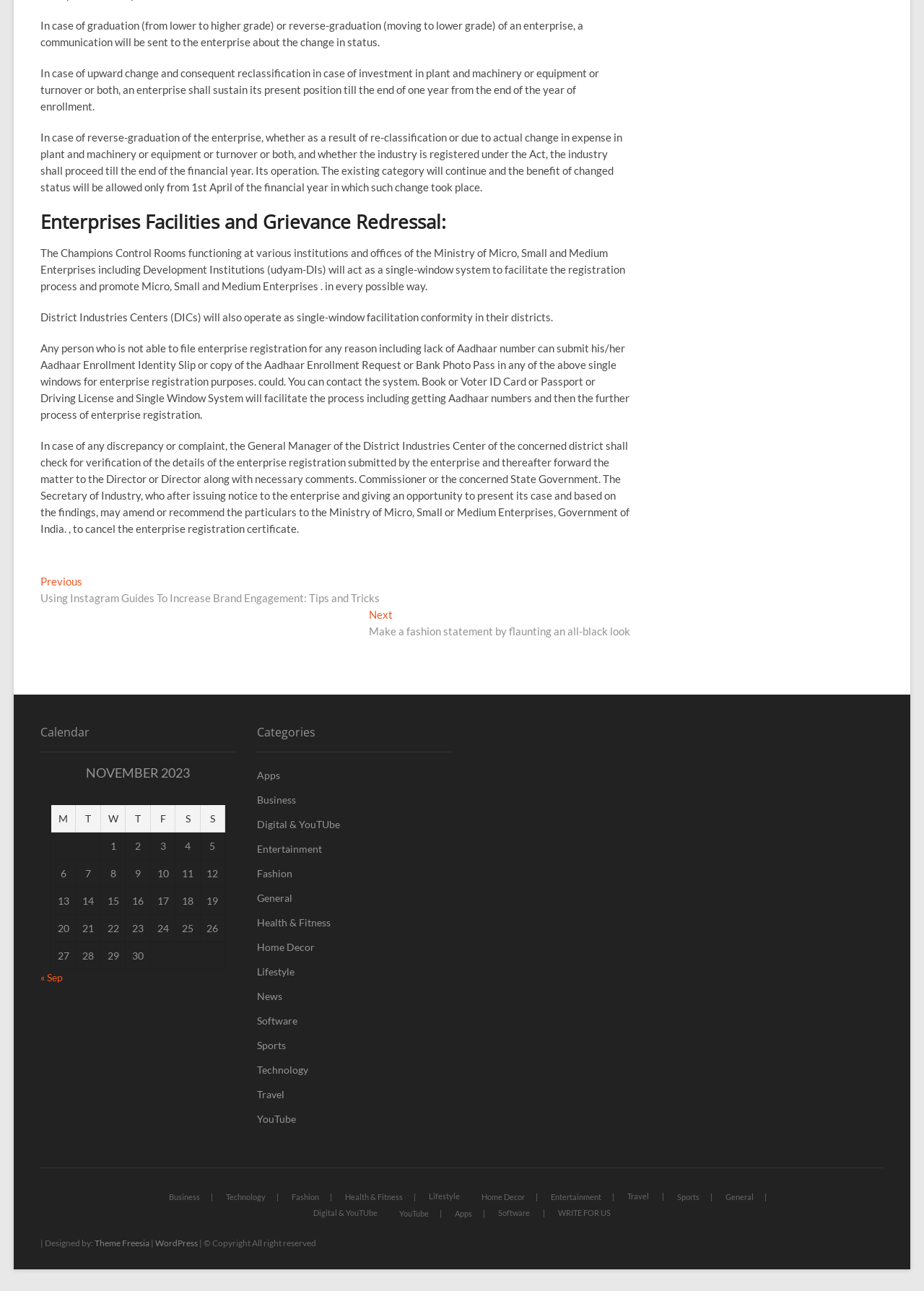Find the bounding box coordinates of the clickable element required to execute the following instruction: "Click on 'Next post: Make a fashion statement by flaunting an all-black look'". Provide the coordinates as four float numbers between 0 and 1, i.e., [left, top, right, bottom].

[0.4, 0.471, 0.682, 0.496]